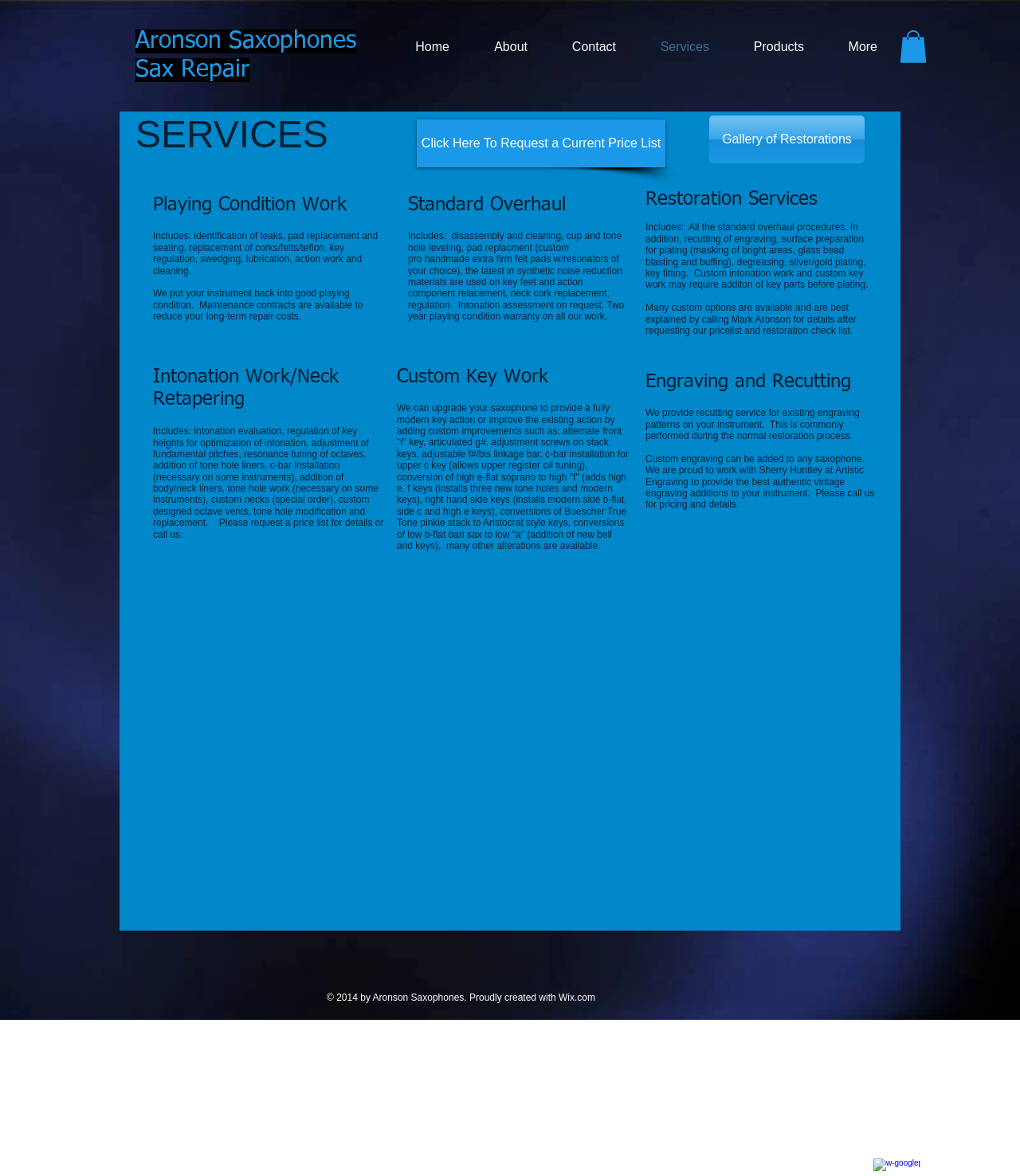Identify the bounding box coordinates of the part that should be clicked to carry out this instruction: "Request a current price list".

[0.409, 0.102, 0.652, 0.142]